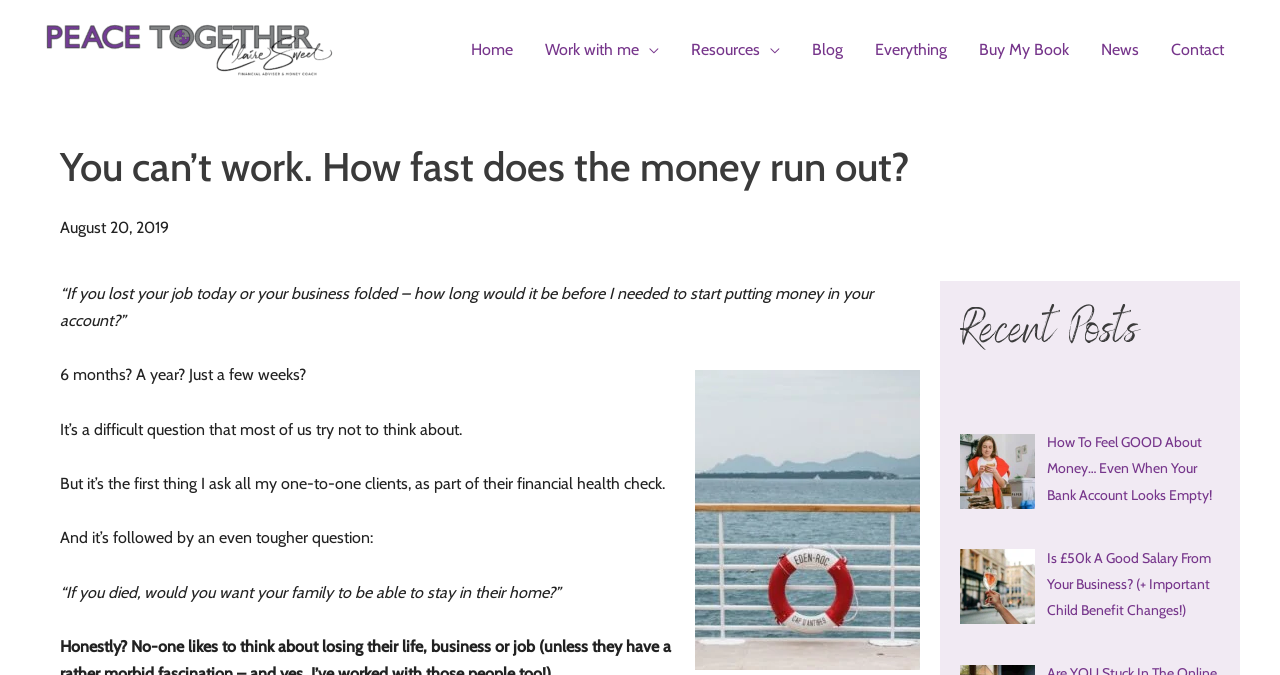What is the date of the main article? From the image, respond with a single word or brief phrase.

August 20, 2019